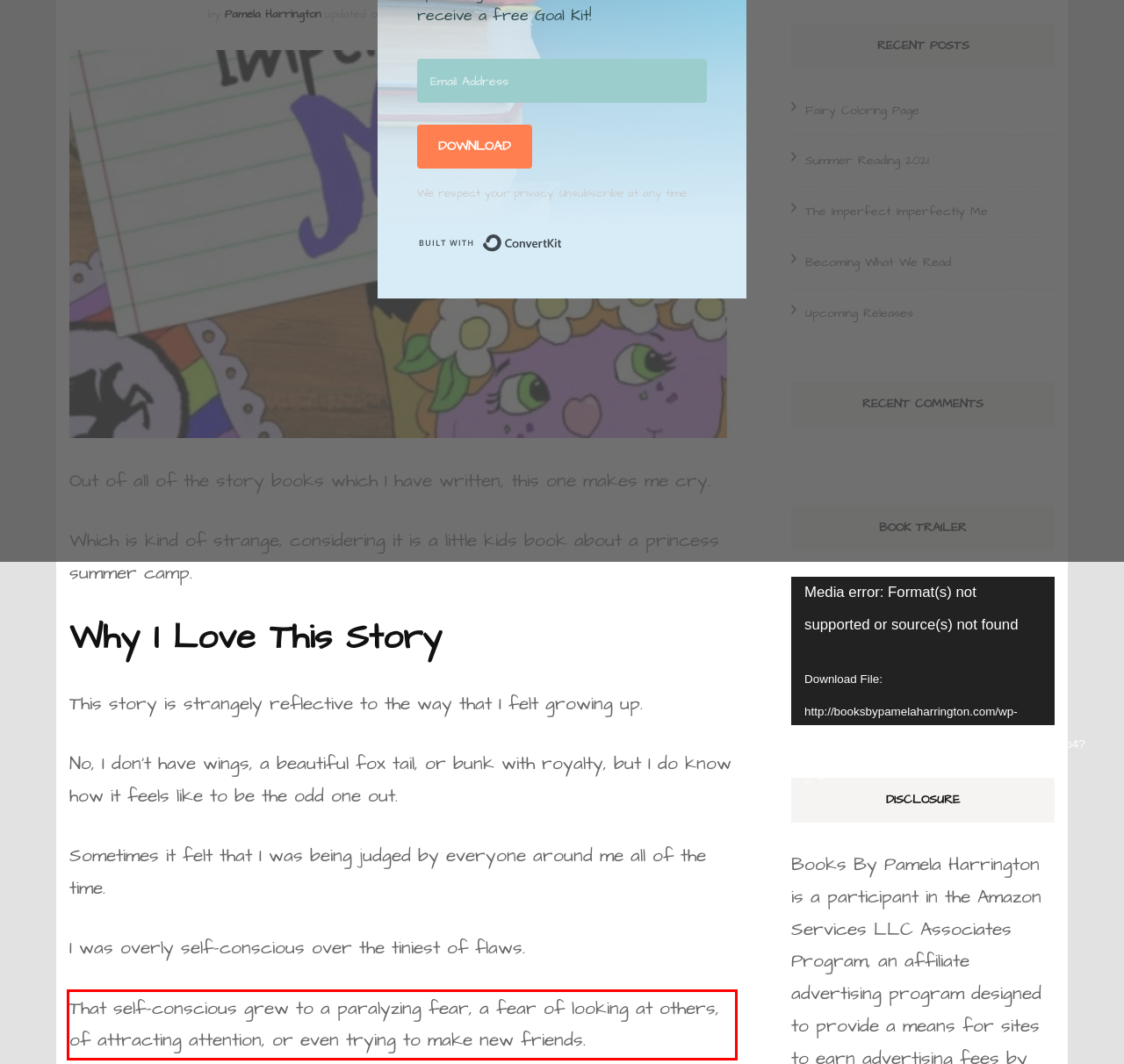In the screenshot of the webpage, find the red bounding box and perform OCR to obtain the text content restricted within this red bounding box.

That self-conscious grew to a paralyzing fear, a fear of looking at others, of attracting attention, or even trying to make new friends.